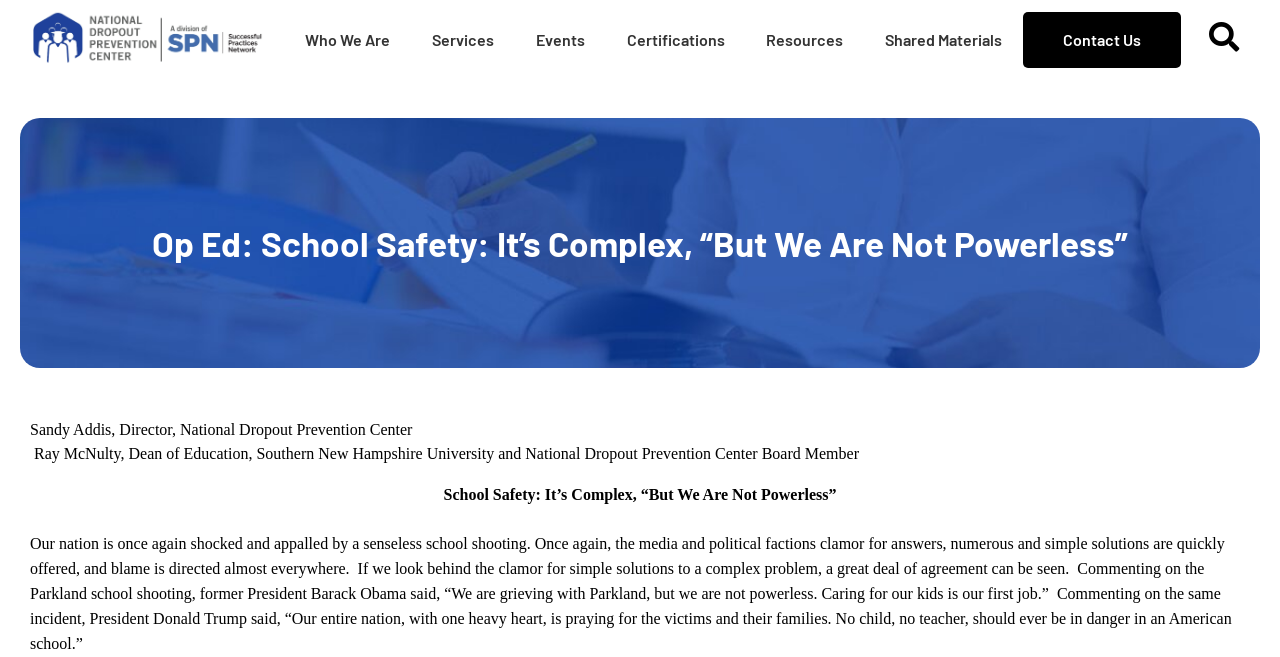Find and provide the bounding box coordinates for the UI element described with: "Shared Materials".

[0.675, 0.018, 0.799, 0.104]